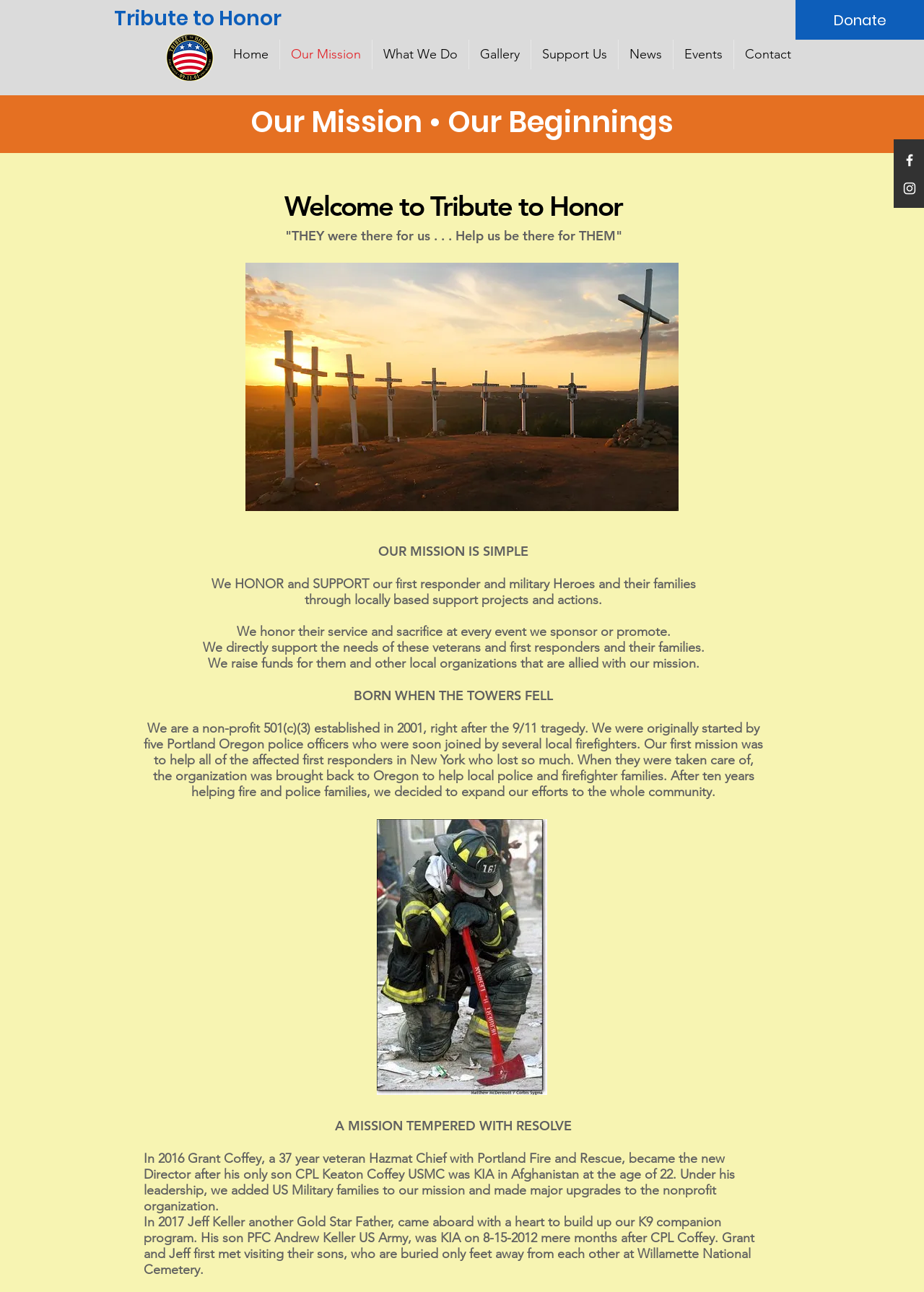With reference to the screenshot, provide a detailed response to the question below:
What is the origin of the organization?

The origin of the organization can be found in the static text element 'BORN WHEN THE TOWERS FELL' with bounding box coordinates [0.383, 0.532, 0.598, 0.545]. The detailed origin is explained in the subsequent static text elements, which state that the organization was established in 2001, right after the 9/11 tragedy, by five Portland Oregon police officers who were soon joined by several local firefighters.